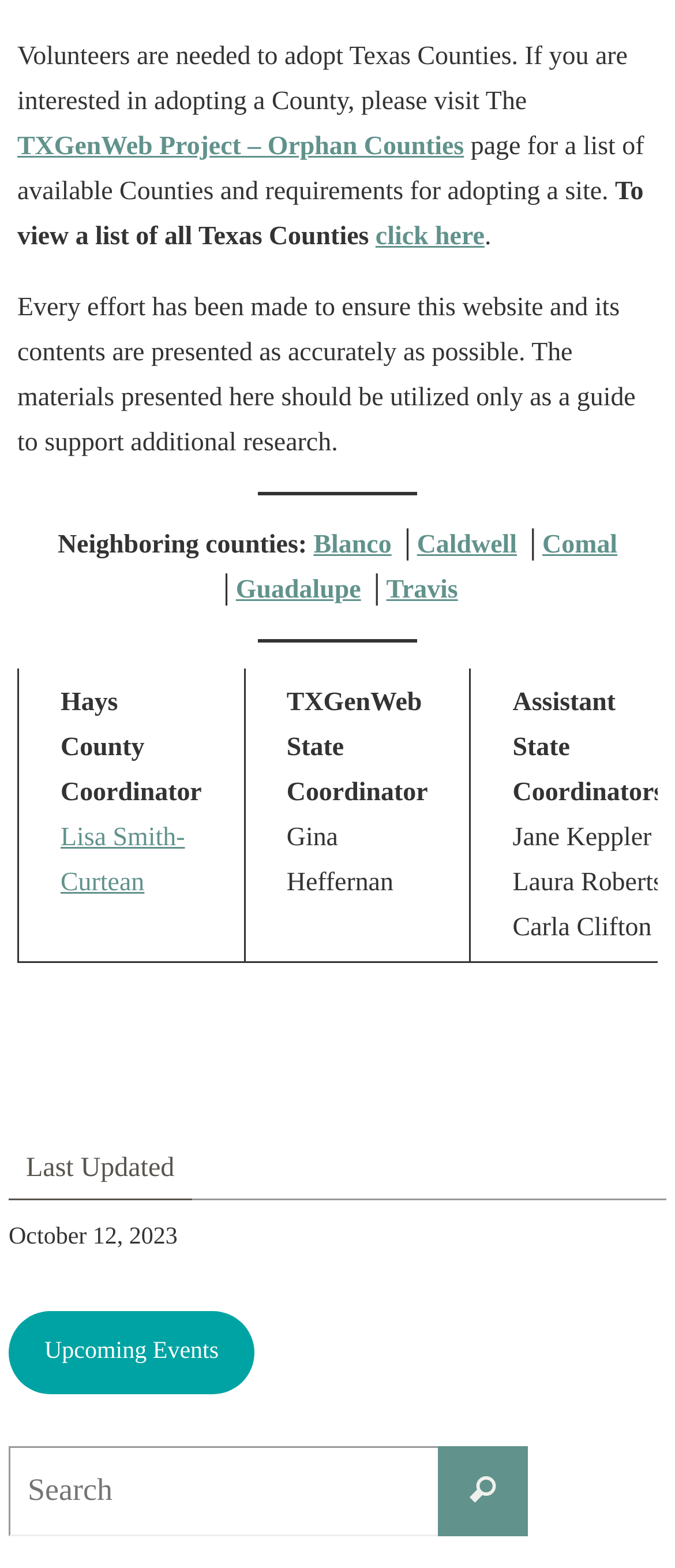Review the image closely and give a comprehensive answer to the question: What is the neighboring county of Blanco?

The neighboring counties are listed in a section of the webpage, where Blanco is mentioned alongside other counties. The county listed next to Blanco is Caldwell, indicating that Caldwell is a neighboring county of Blanco.